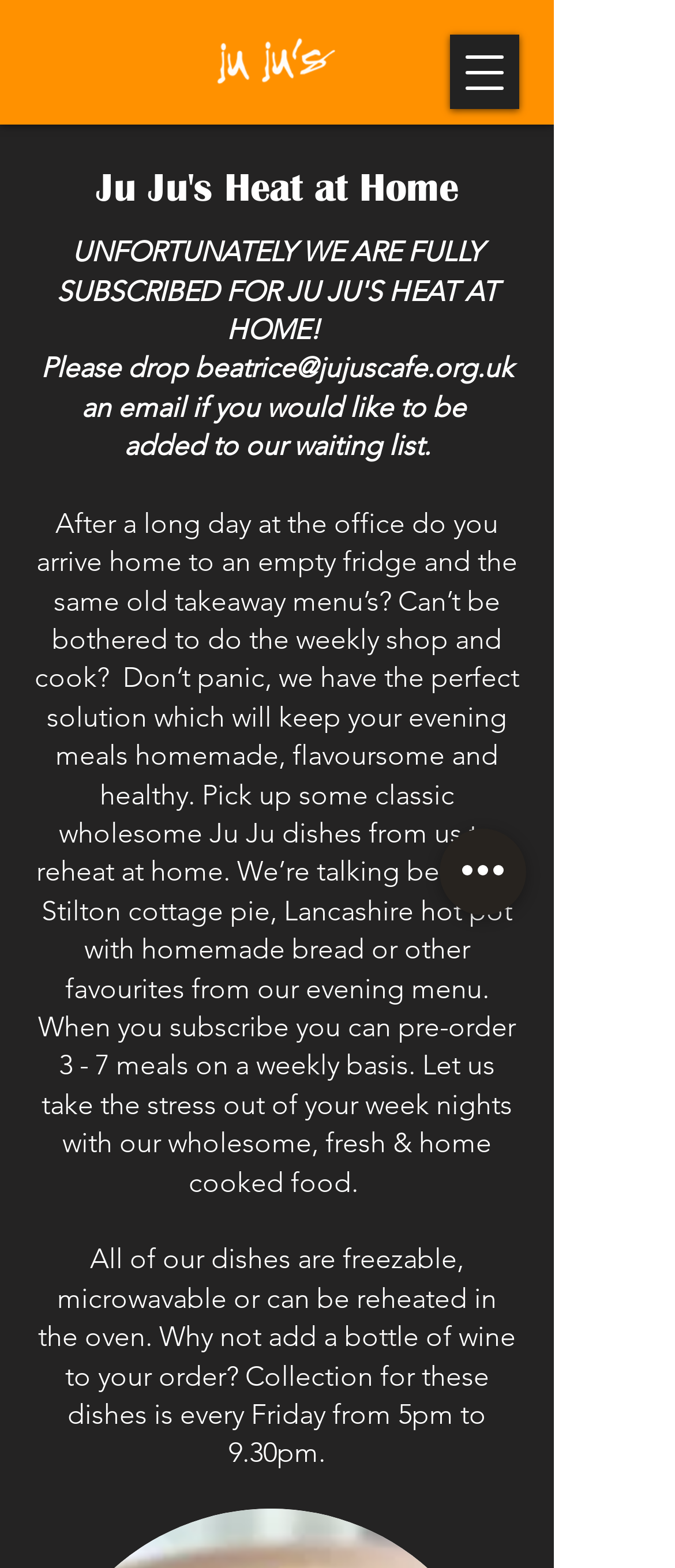Refer to the image and provide an in-depth answer to the question: 
What is the purpose of the service?

The purpose of the service can be inferred from the text 'Pick up some classic wholesome Ju Ju dishes from us to reheat at home' and 'Let us take the stress out of your week nights with our wholesome, fresh & home cooked food', which suggests that the service provides homemade meals for customers.